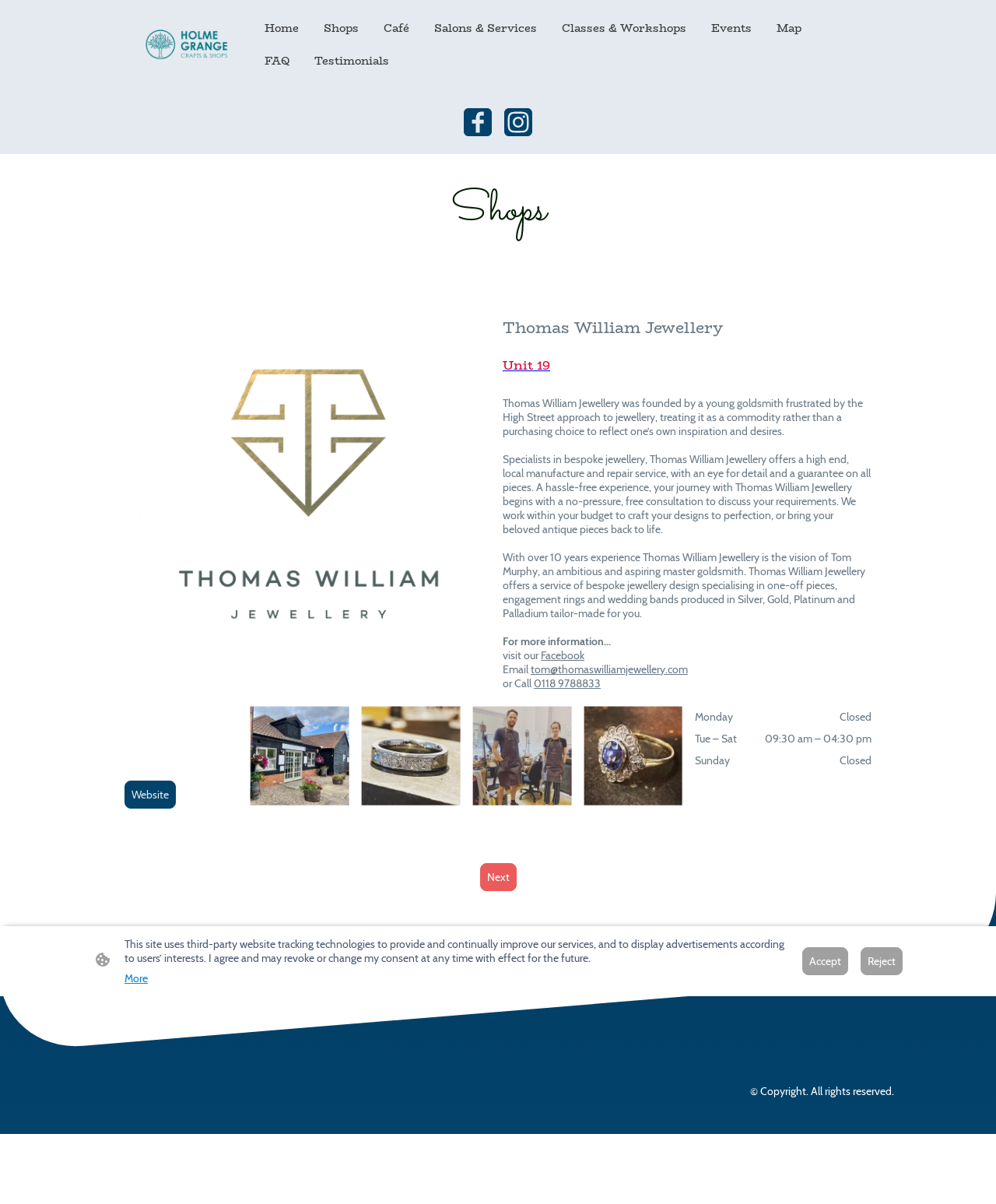Provide a brief response to the question below using a single word or phrase: 
What social media platform is linked to Thomas William Jewellery?

Facebook